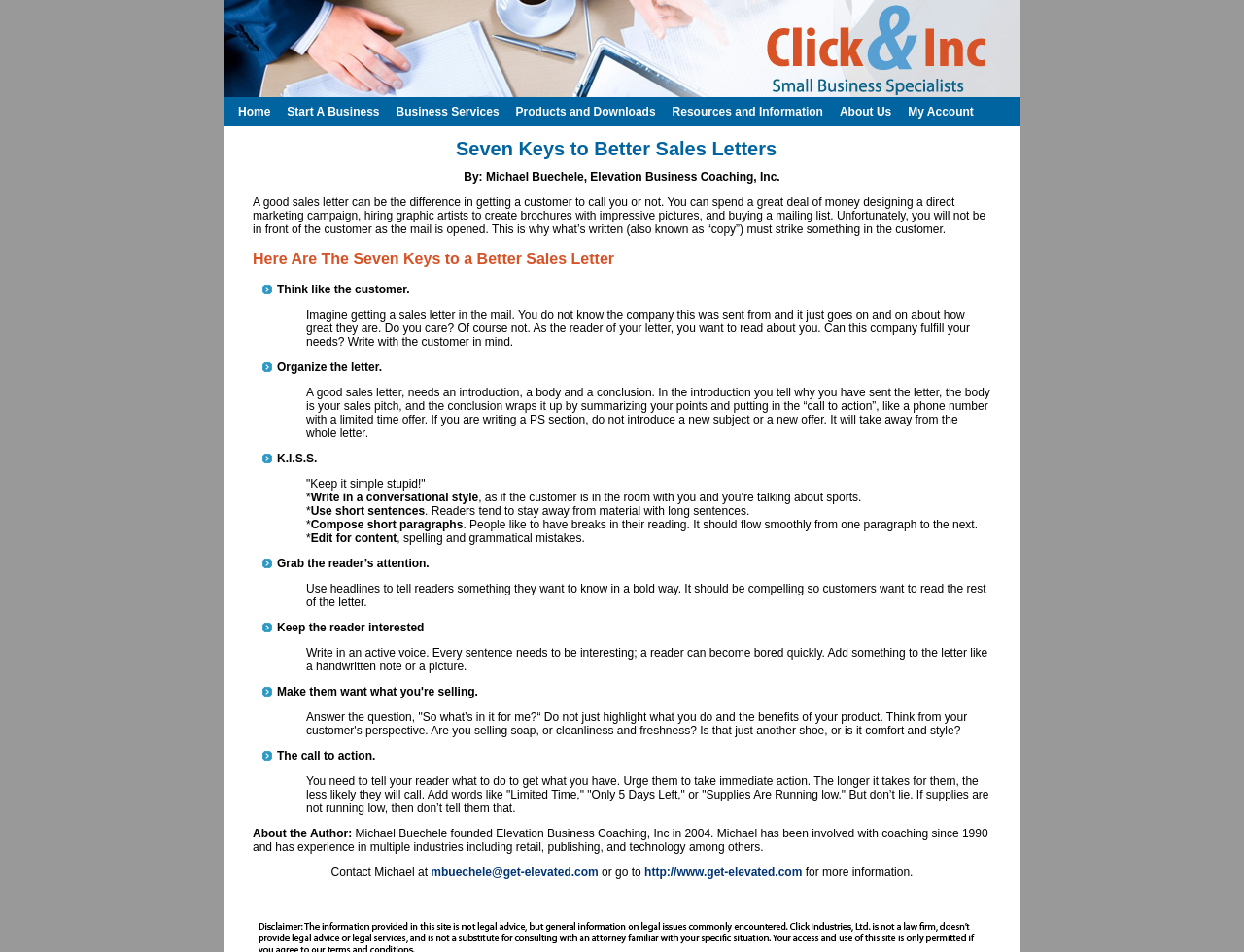Please identify the bounding box coordinates of where to click in order to follow the instruction: "Click on 'Home'".

[0.191, 0.102, 0.218, 0.133]